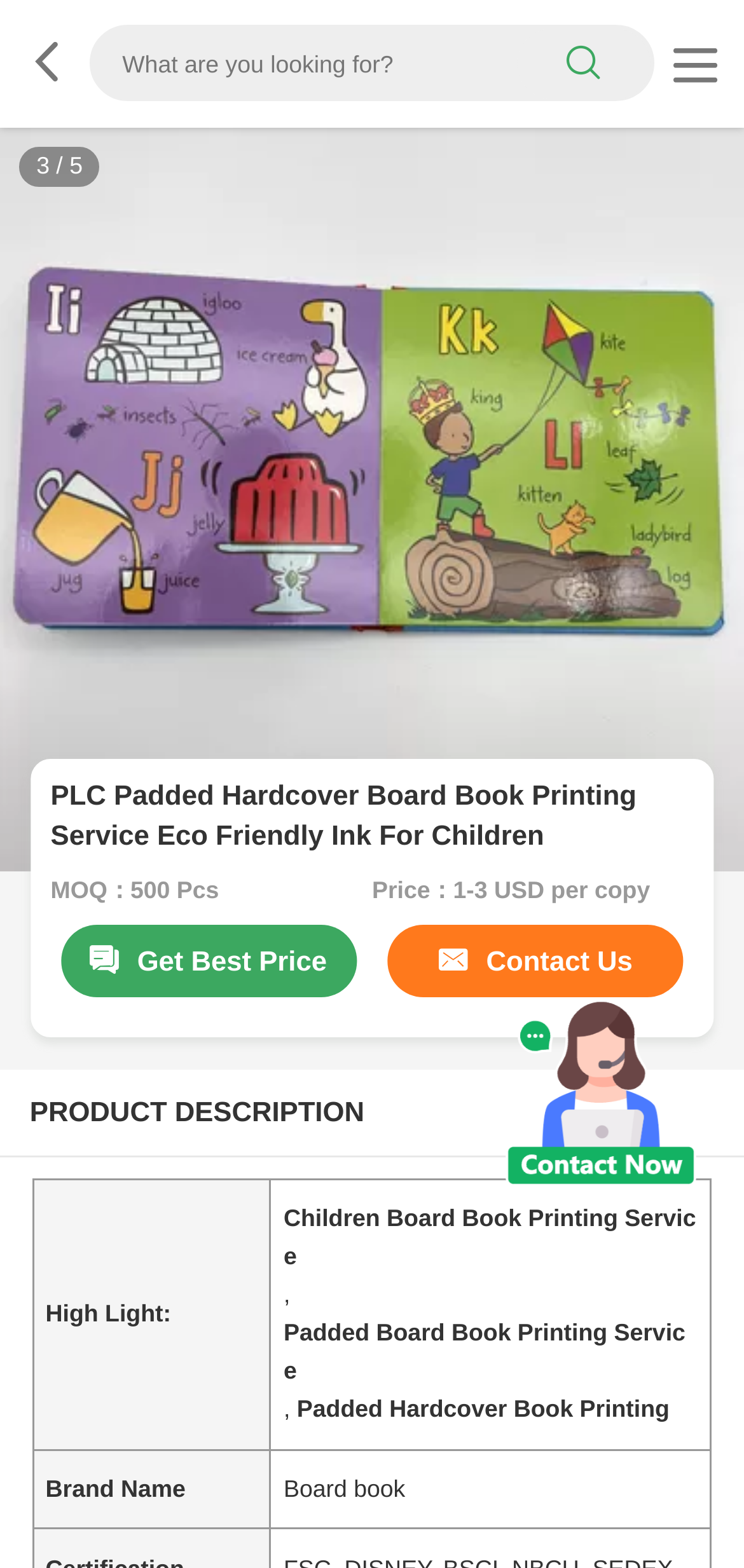What are the services provided by this product?
Respond to the question with a single word or phrase according to the image.

Children Board Book Printing Service, Padded Board Book Printing Service, Padded Hardcover Book Printing